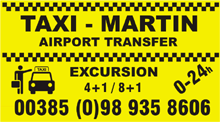What is the phone number for Taxi Martin?
Craft a detailed and extensive response to the question.

The bottom portion of the advertisement provides contact information, including the phone number '00385 (0)98 935 8606,' which is the phone number for Taxi Martin.